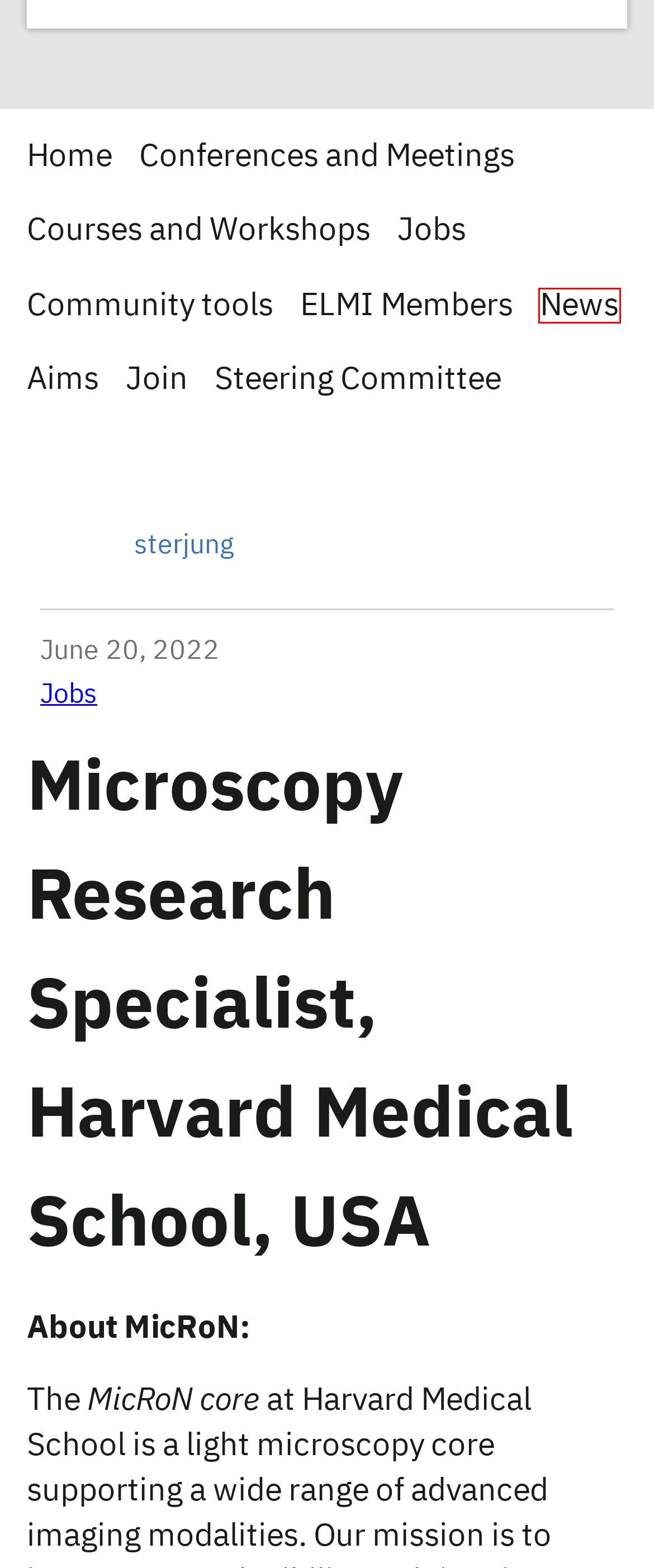You are looking at a webpage screenshot with a red bounding box around an element. Pick the description that best matches the new webpage after interacting with the element in the red bounding box. The possible descriptions are:
A. sterjung – ELMI
B. Our Aims – ELMI
C. Courses and Workshops – ELMI
D. ELMI Members – ELMI
E. Join ELMI – ELMI
F. Community tools – ELMI
G. News – ELMI
H. ELMI Steering Committee – ELMI

G